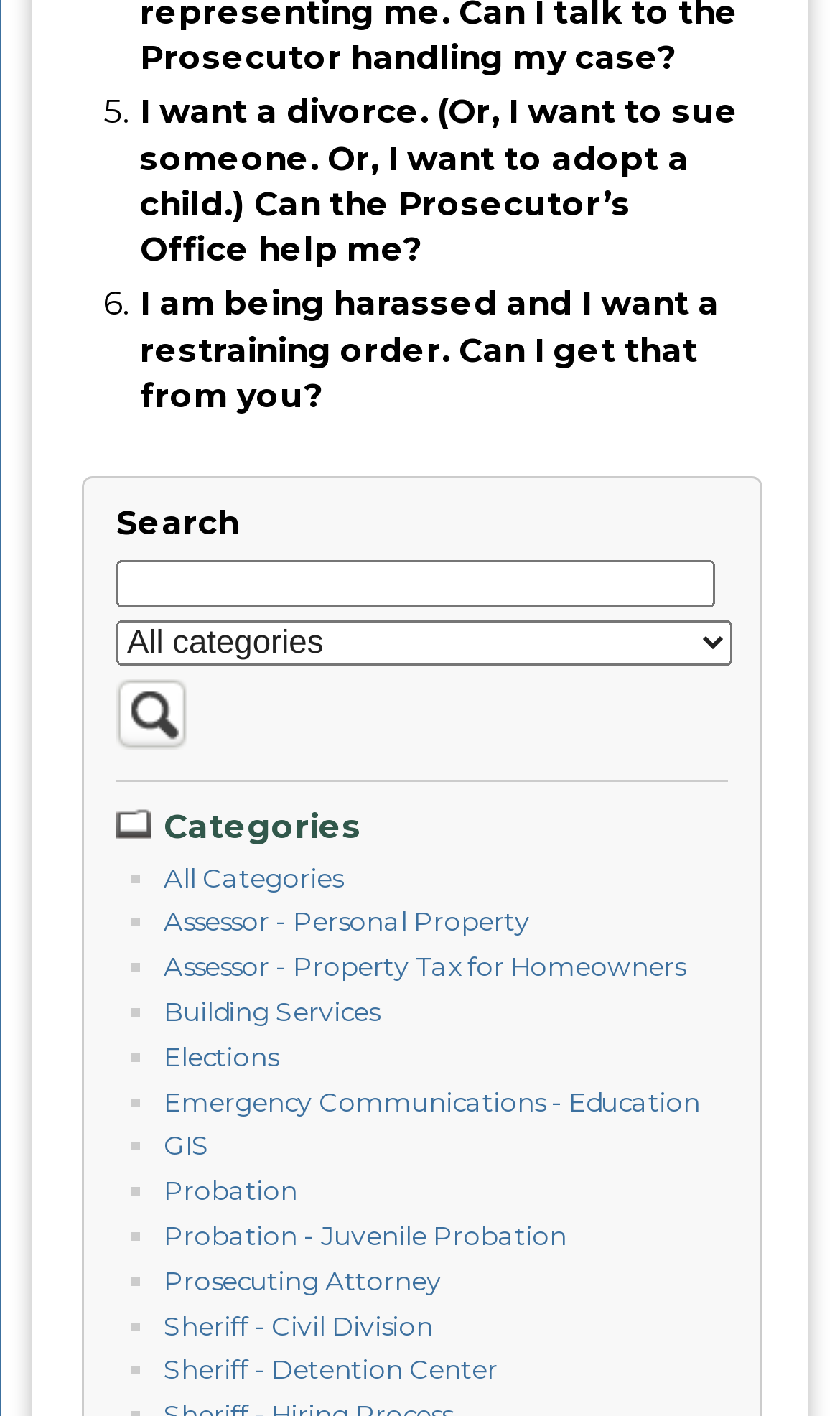Please identify the bounding box coordinates of the element's region that I should click in order to complete the following instruction: "Click on 'Prosecuting Attorney'". The bounding box coordinates consist of four float numbers between 0 and 1, i.e., [left, top, right, bottom].

[0.195, 0.893, 0.526, 0.915]